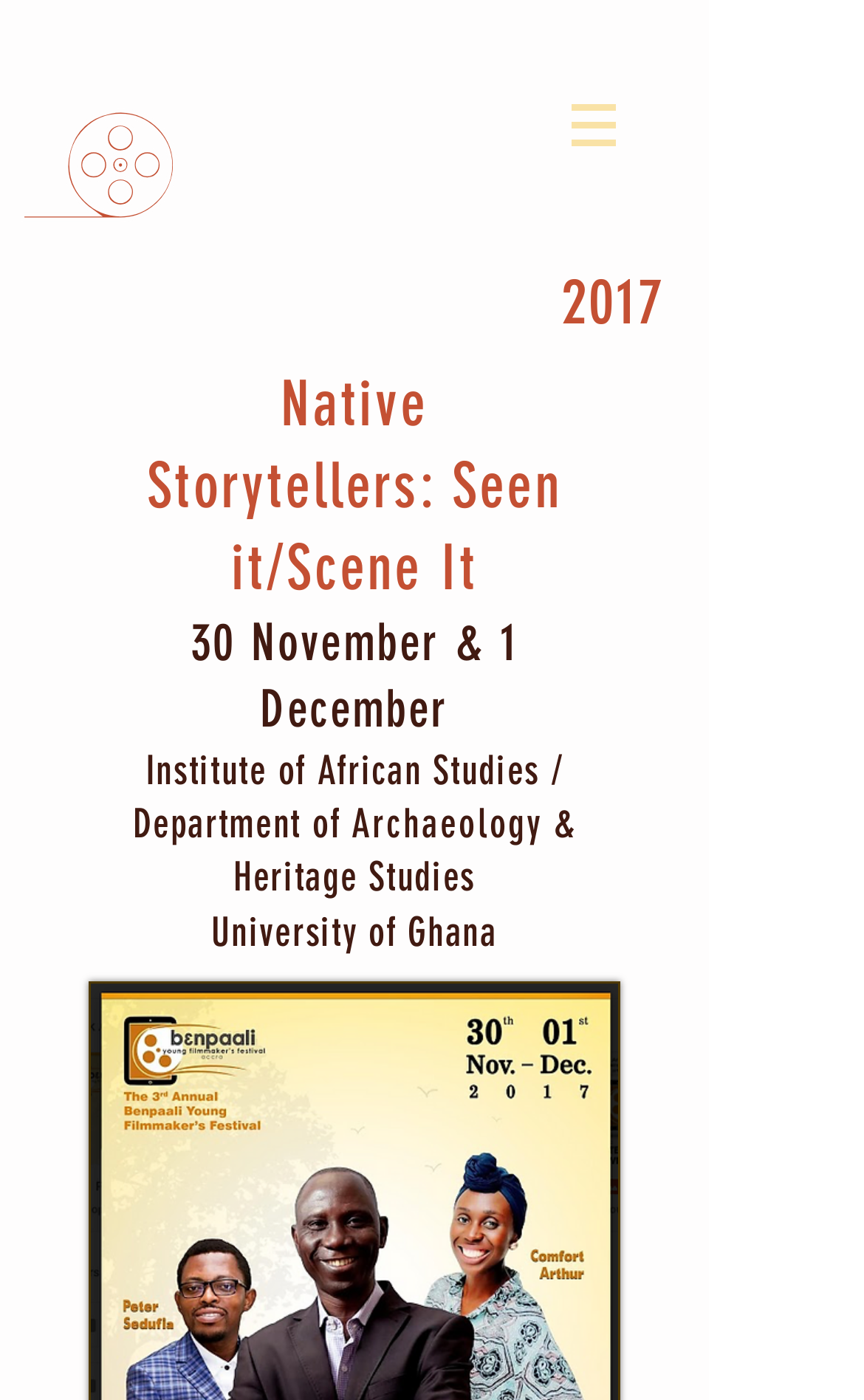Respond to the question below with a single word or phrase:
What is the theme of the event?

Storytelling